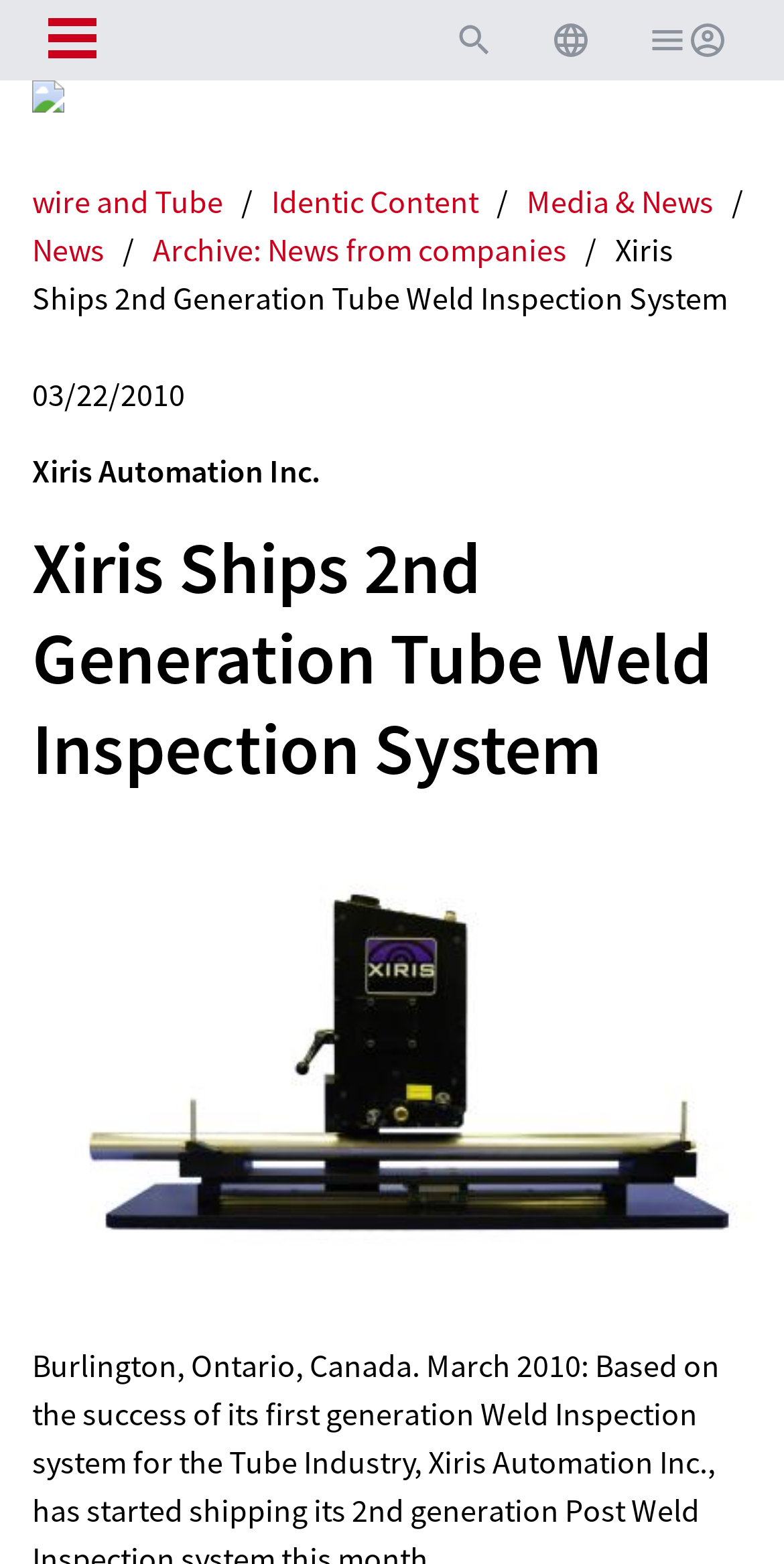Identify the bounding box coordinates for the UI element described as: "Identic Content".

[0.346, 0.116, 0.626, 0.141]